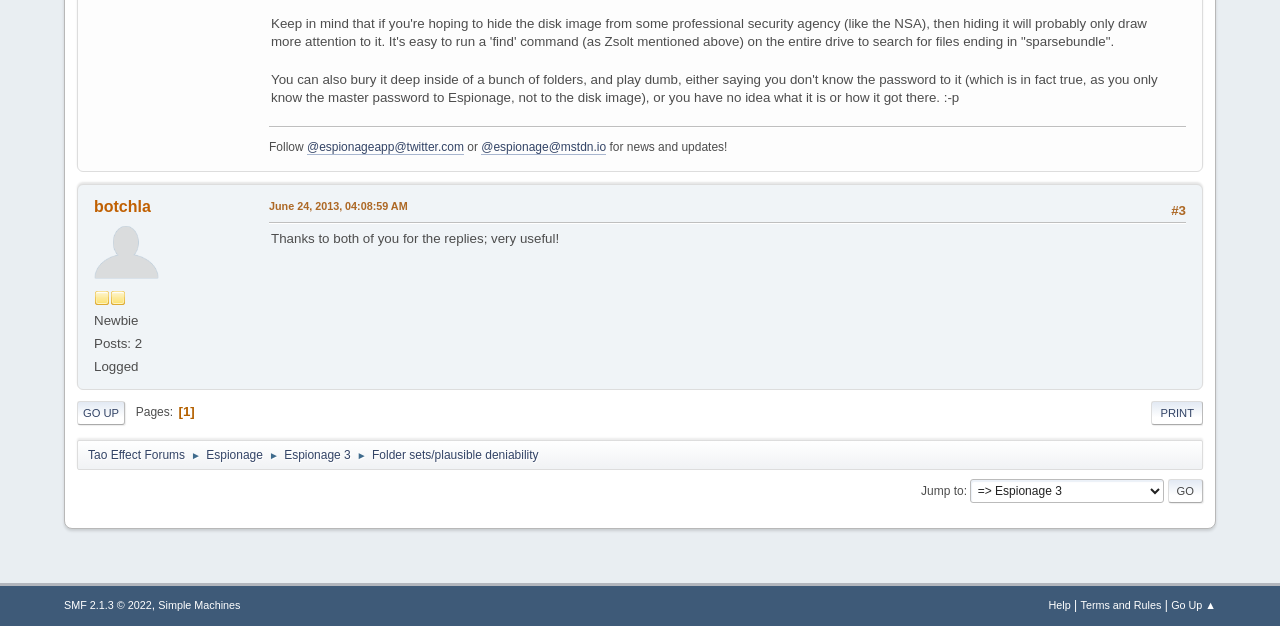What is the text of the button located at the bottom of the webpage?
Refer to the image and provide a detailed answer to the question.

I found the text of the button by looking at the button element which is located at the bottom of the webpage, near the text 'Jump to:'.